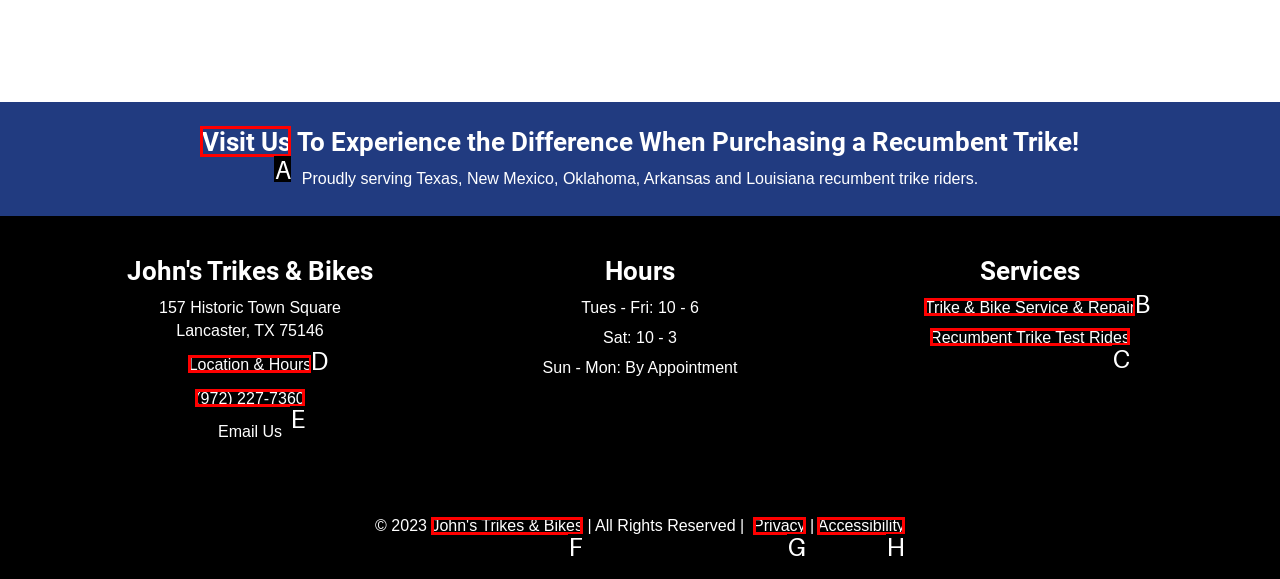Choose the letter of the element that should be clicked to complete the task: Visit the store
Answer with the letter from the possible choices.

A